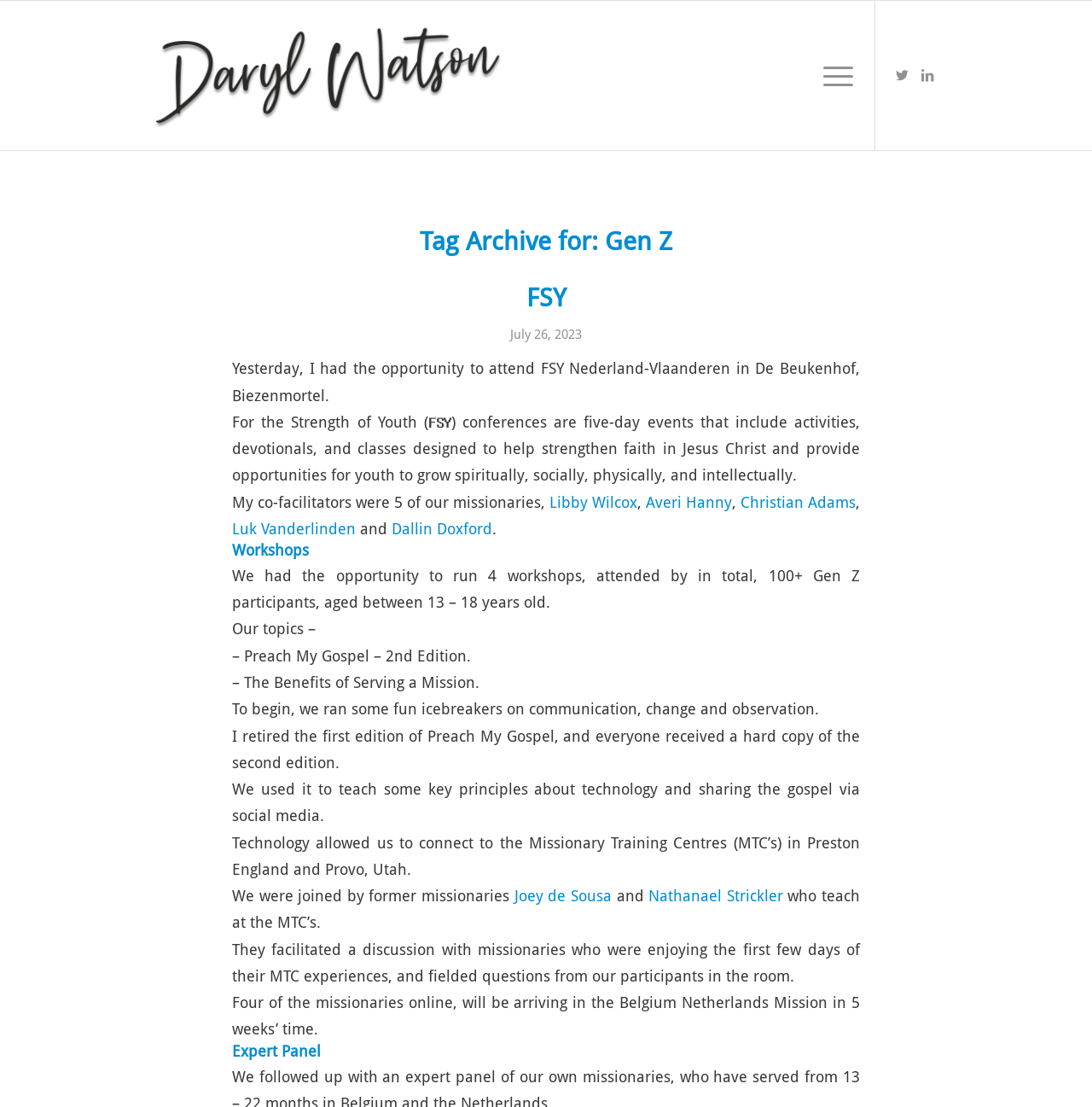Determine the bounding box coordinates of the region I should click to achieve the following instruction: "Click on the link to Twitter". Ensure the bounding box coordinates are four float numbers between 0 and 1, i.e., [left, top, right, bottom].

[0.814, 0.056, 0.838, 0.079]